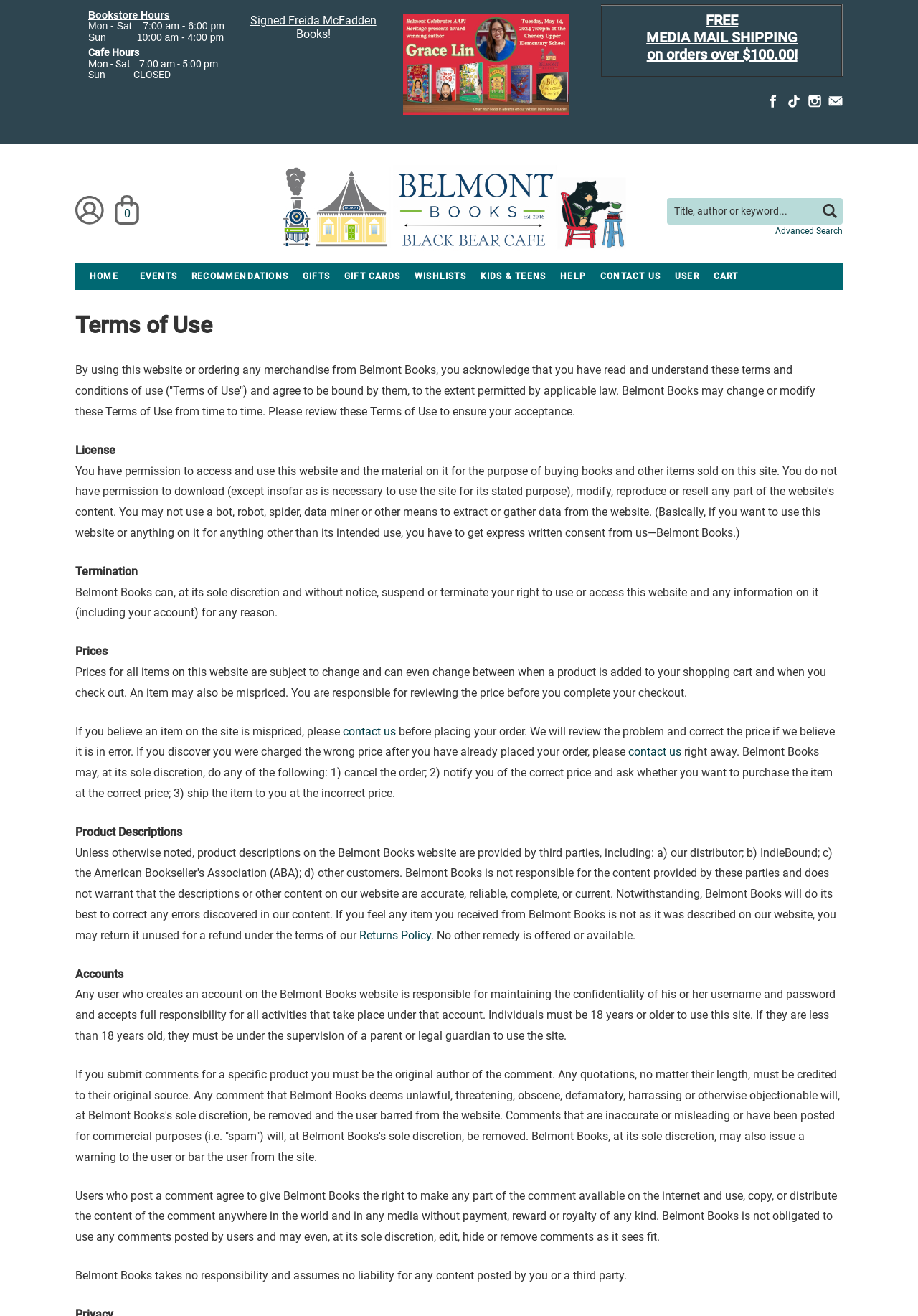Please find the bounding box coordinates of the section that needs to be clicked to achieve this instruction: "View cart".

[0.123, 0.146, 0.154, 0.173]